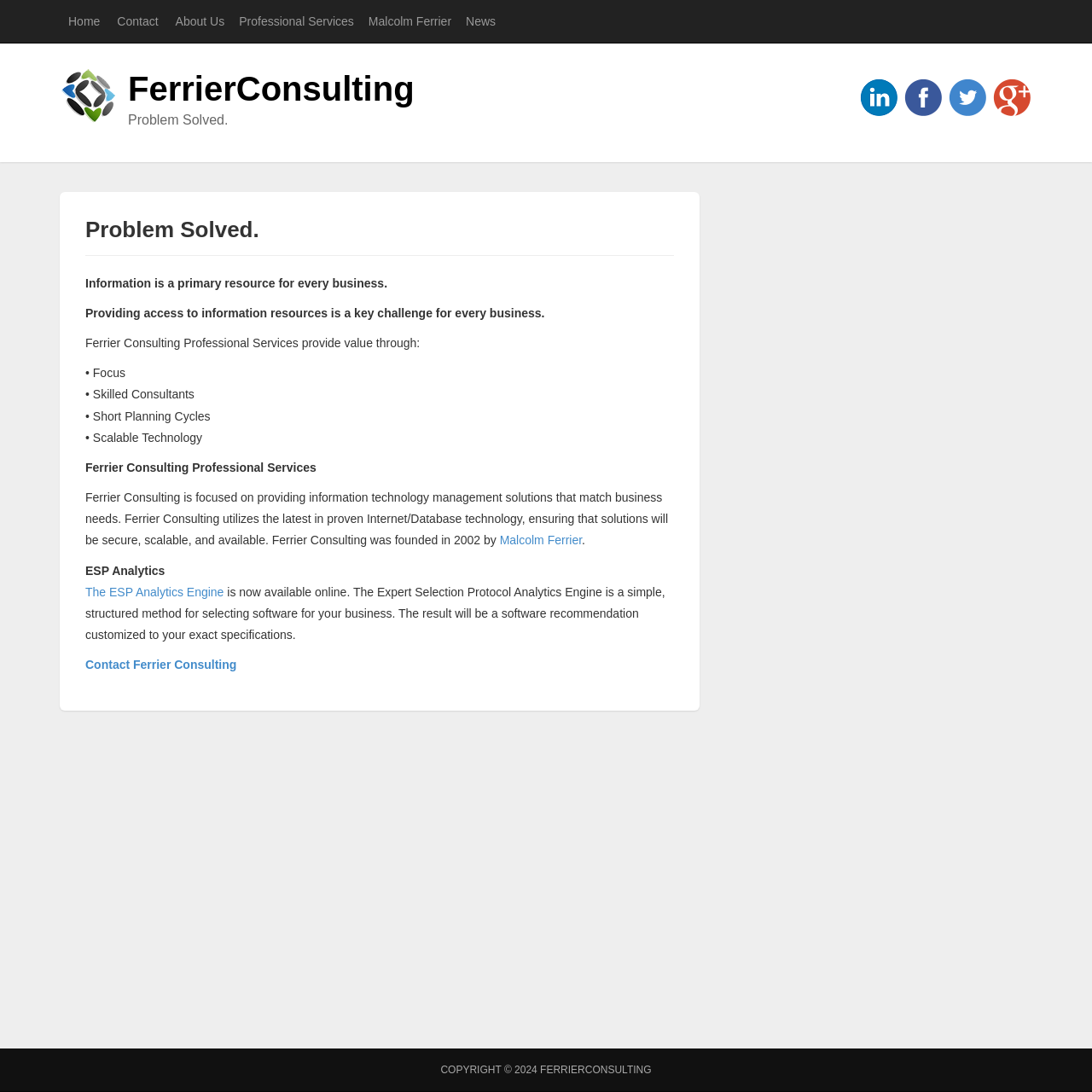Determine the bounding box coordinates of the clickable element to complete this instruction: "Click on Contact Ferrier Consulting". Provide the coordinates in the format of four float numbers between 0 and 1, [left, top, right, bottom].

[0.078, 0.603, 0.217, 0.615]